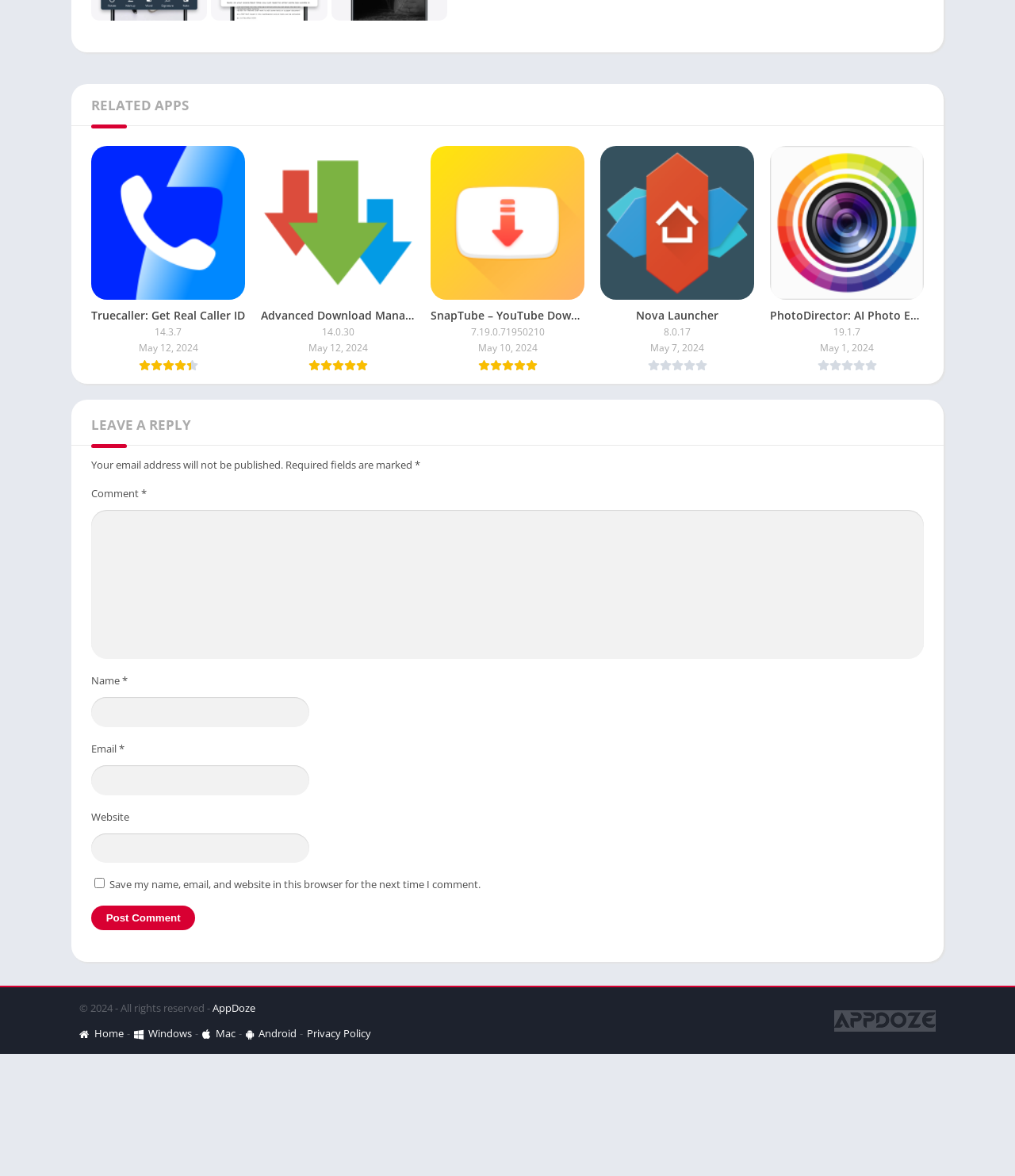Please find the bounding box coordinates of the element that you should click to achieve the following instruction: "Enter your comment". The coordinates should be presented as four float numbers between 0 and 1: [left, top, right, bottom].

[0.09, 0.434, 0.91, 0.561]